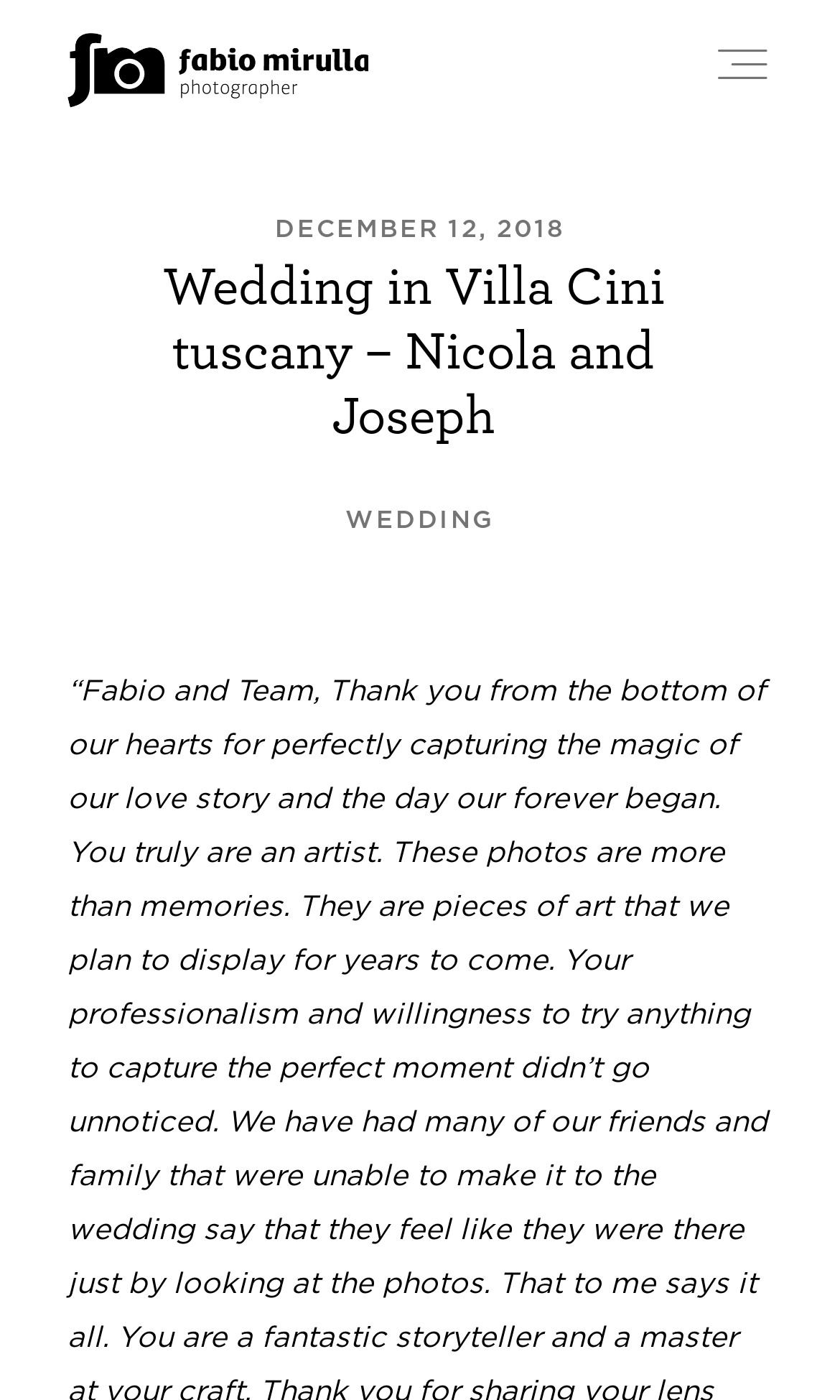Provide your answer to the question using just one word or phrase: What is the date mentioned on the webpage?

DECEMBER 12, 2018